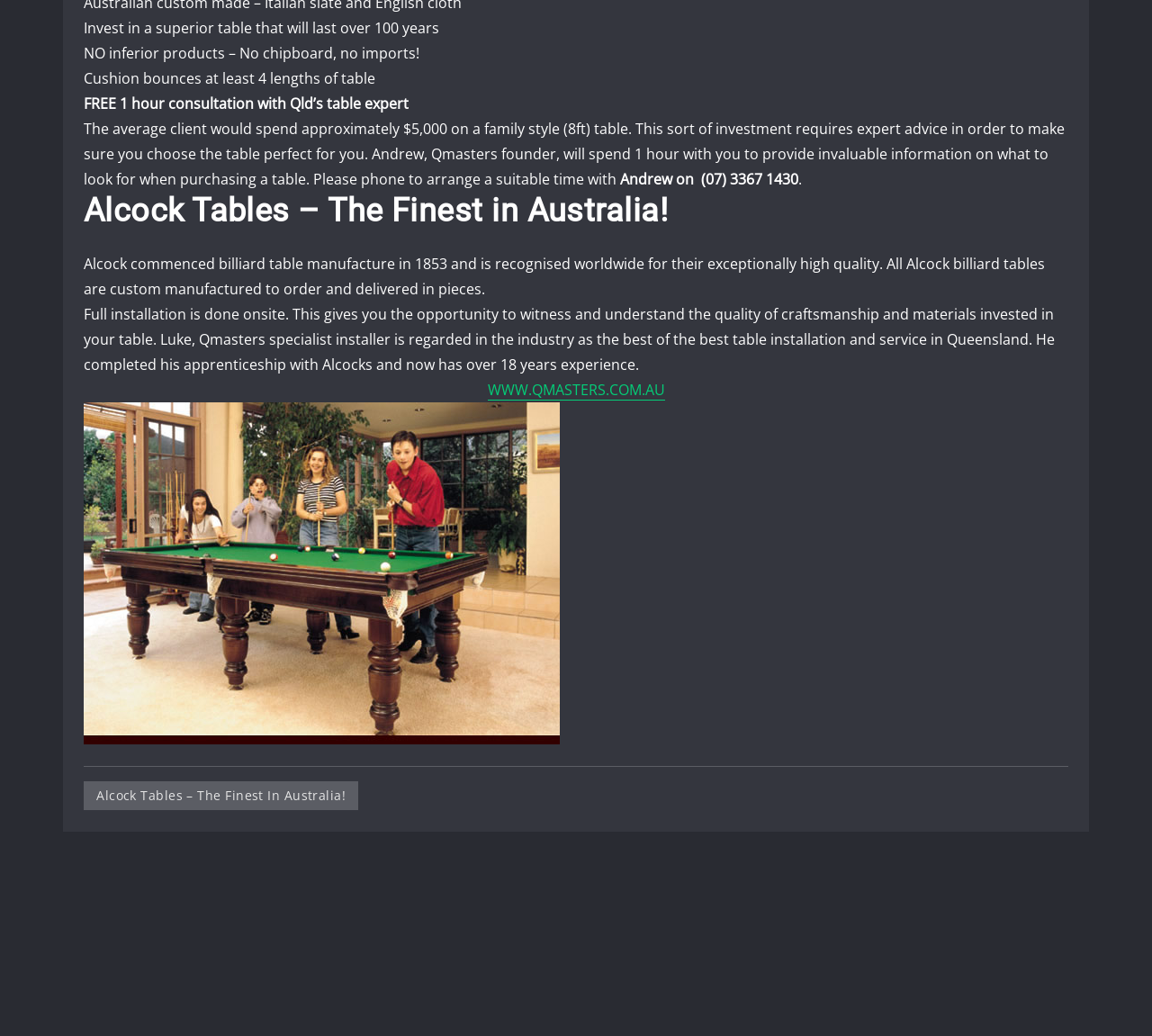Based on the description "WWW.QMASTERS.COM.AU", find the bounding box of the specified UI element.

[0.423, 0.366, 0.577, 0.386]